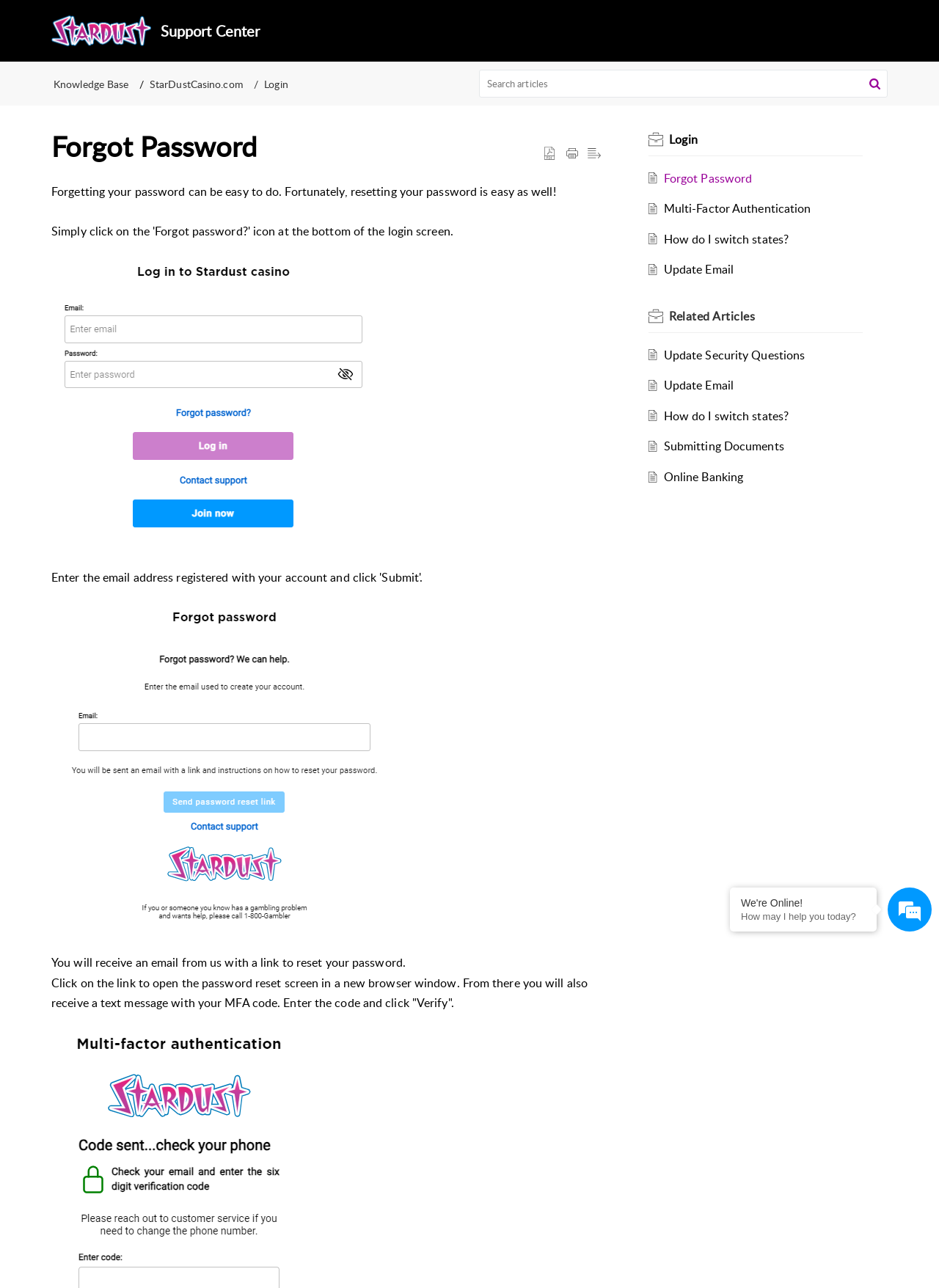Offer a detailed explanation of the webpage layout and contents.

This webpage is a support center page, specifically focused on password recovery. At the top, there are three "Skip to" links: "Skip to Content", "Skip to Menu", and "Skip to Footer". Below these links, there is an image and a link with no text. 

To the right of these elements, there is a "Support Center" heading, followed by a navigation section with breadcrumbs, including links to "Knowledge Base", "StarDustCasino.com", and "Login". 

Below the navigation section, there is a search bar with a textbox and a search button, accompanied by an image. To the right of the search bar, there are three generic elements: "Reader view", "Print Article", and "Download as PDF", each with an image.

The main content of the page starts with a heading "Forgot Password" and a paragraph of text explaining that forgetting passwords is easy to do, but resetting them is also easy. Below this text, there are two images, followed by a paragraph explaining the password reset process.

The page then presents a series of links and images, including "Login", "Forgot Password", "Multi-Factor Authentication", "How do I switch states?", and "Update Email". These links are arranged in a vertical column, with an image preceding each link.

Further down the page, there is a heading "Related Articles" followed by more links and images, including "Update Security Questions", "Update Email", "How do I switch states?", "Submitting Documents", and "Online Banking". 

At the bottom right of the page, there is an emphasis element with no text, followed by a generic element "We're Online!" and a paragraph asking "How may I help you today?".